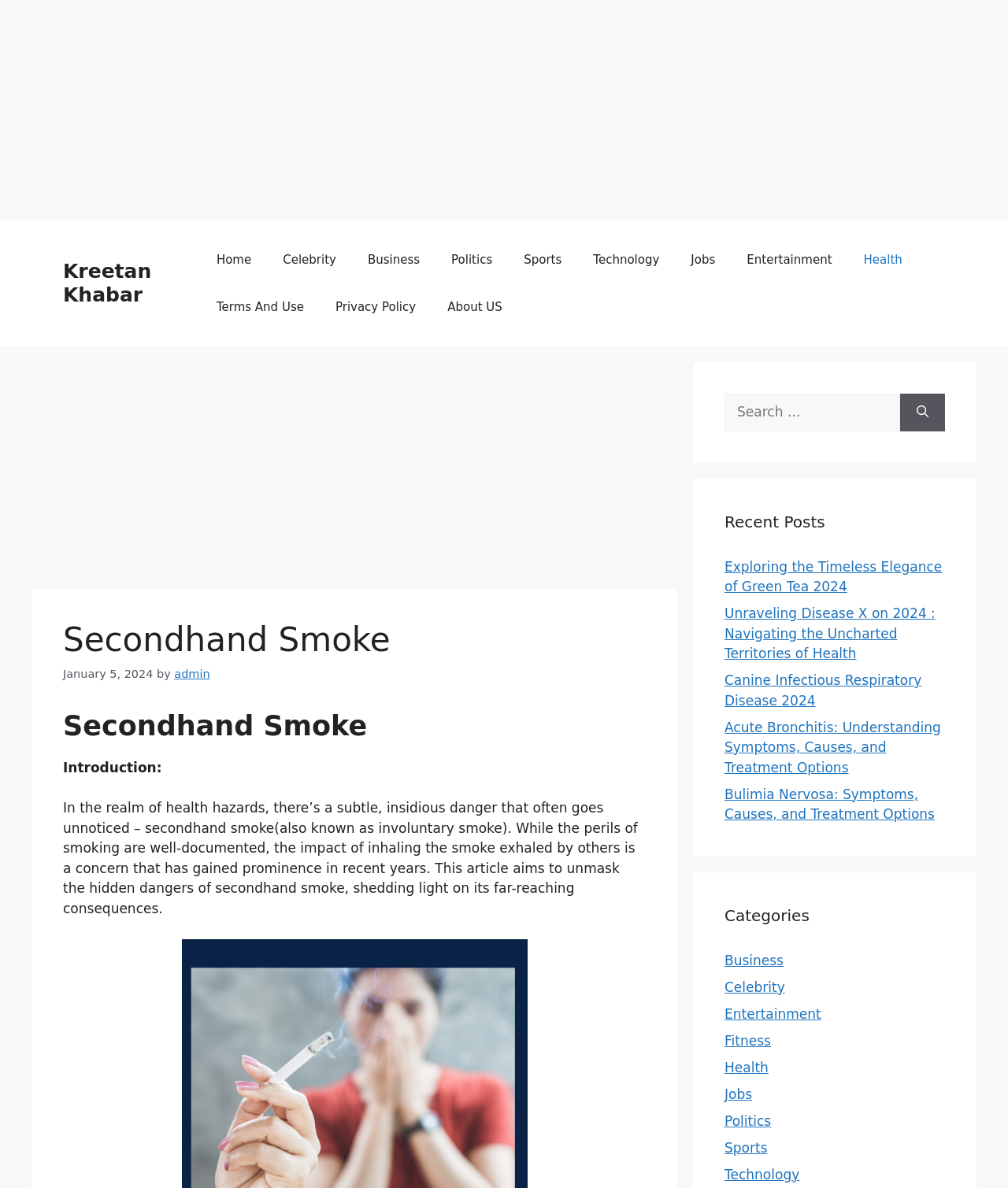Identify the bounding box coordinates of the section that should be clicked to achieve the task described: "Explore recent posts".

[0.719, 0.429, 0.938, 0.449]